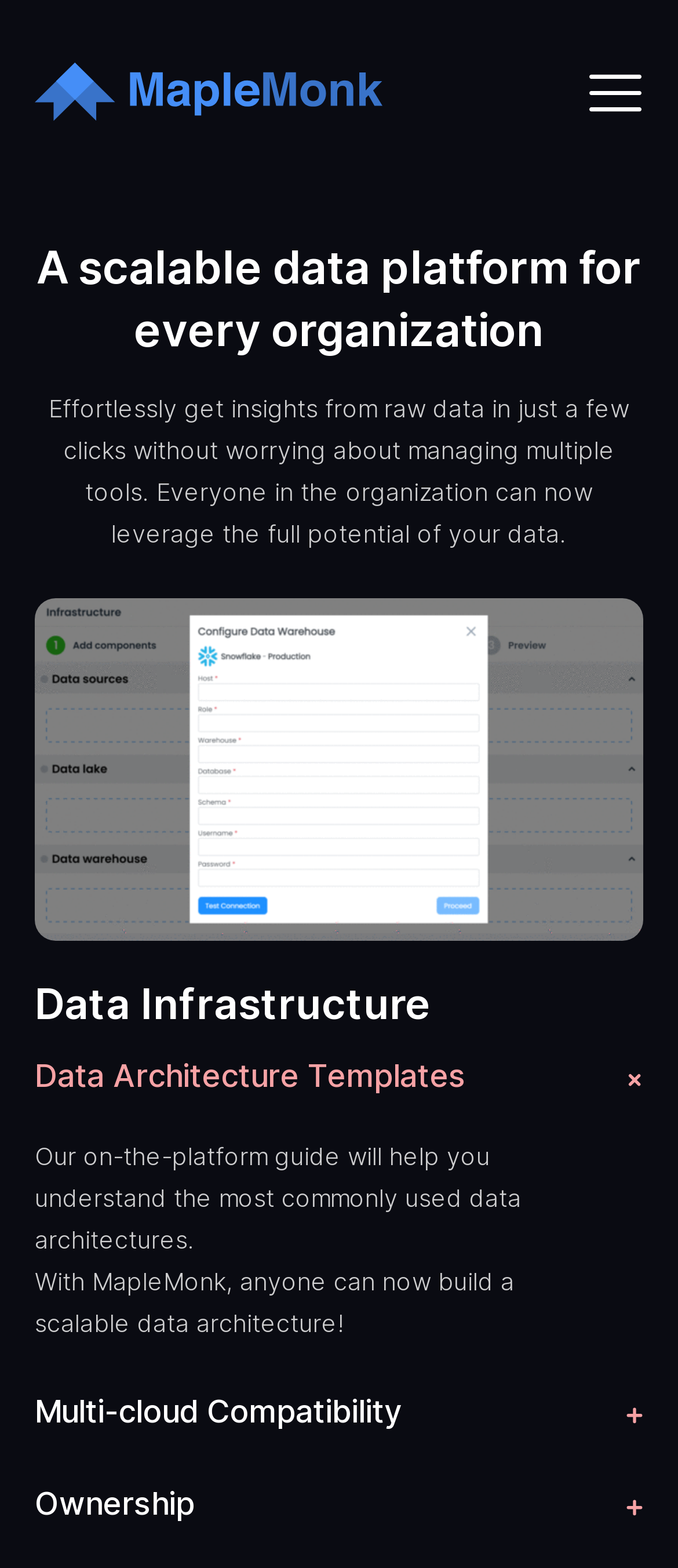How many features of MapleMonk are mentioned on the webpage?
Based on the visual information, provide a detailed and comprehensive answer.

The webpage mentions three features of MapleMonk: data infrastructure, data architecture templates, and multi-cloud compatibility, which suggests that there are at least three features of MapleMonk mentioned on the webpage.